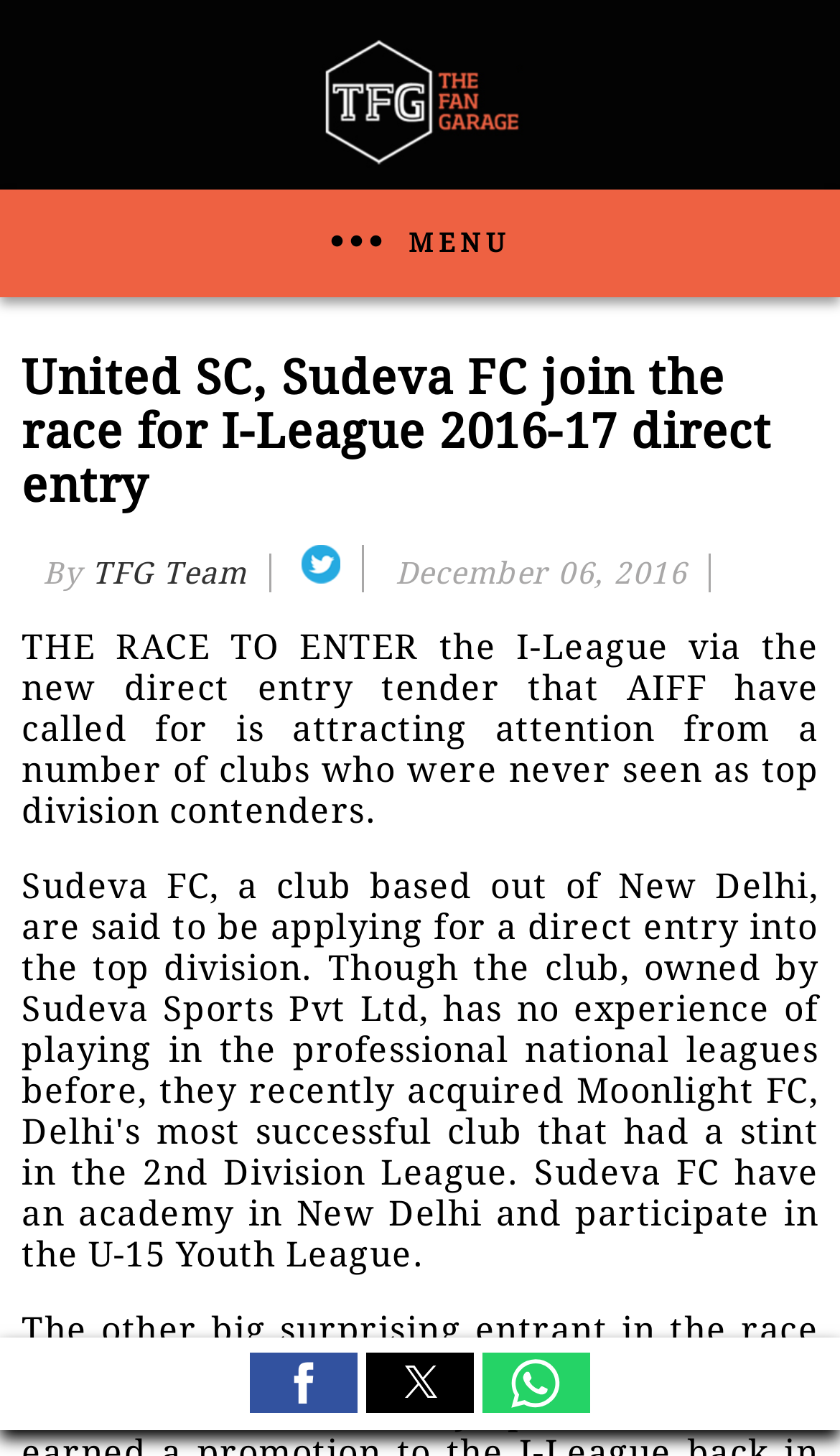How many share buttons are present?
Please answer using one word or phrase, based on the screenshot.

3